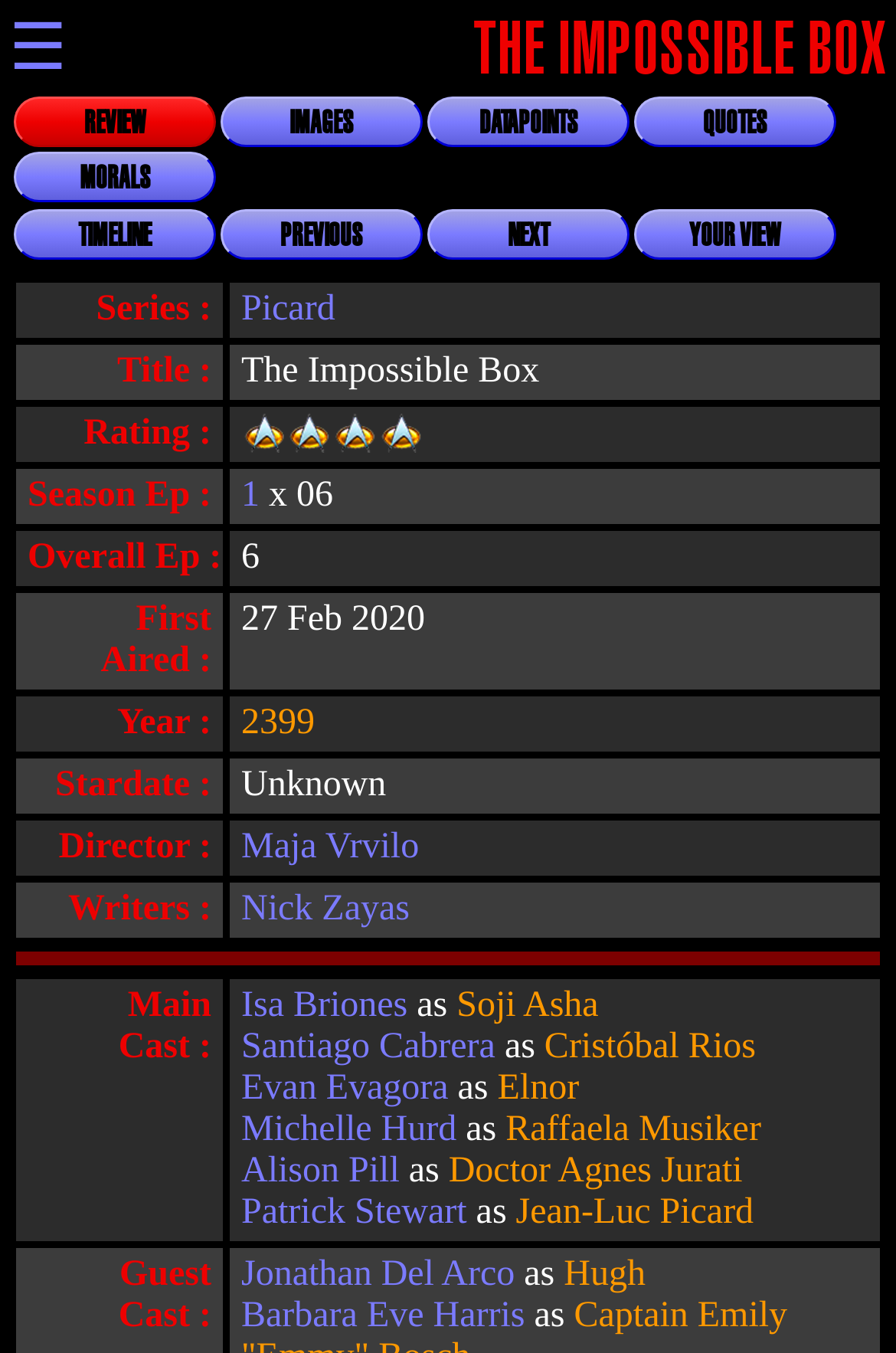Please specify the bounding box coordinates for the clickable region that will help you carry out the instruction: "Read the article about 'Homestead planning & a closing date'".

None